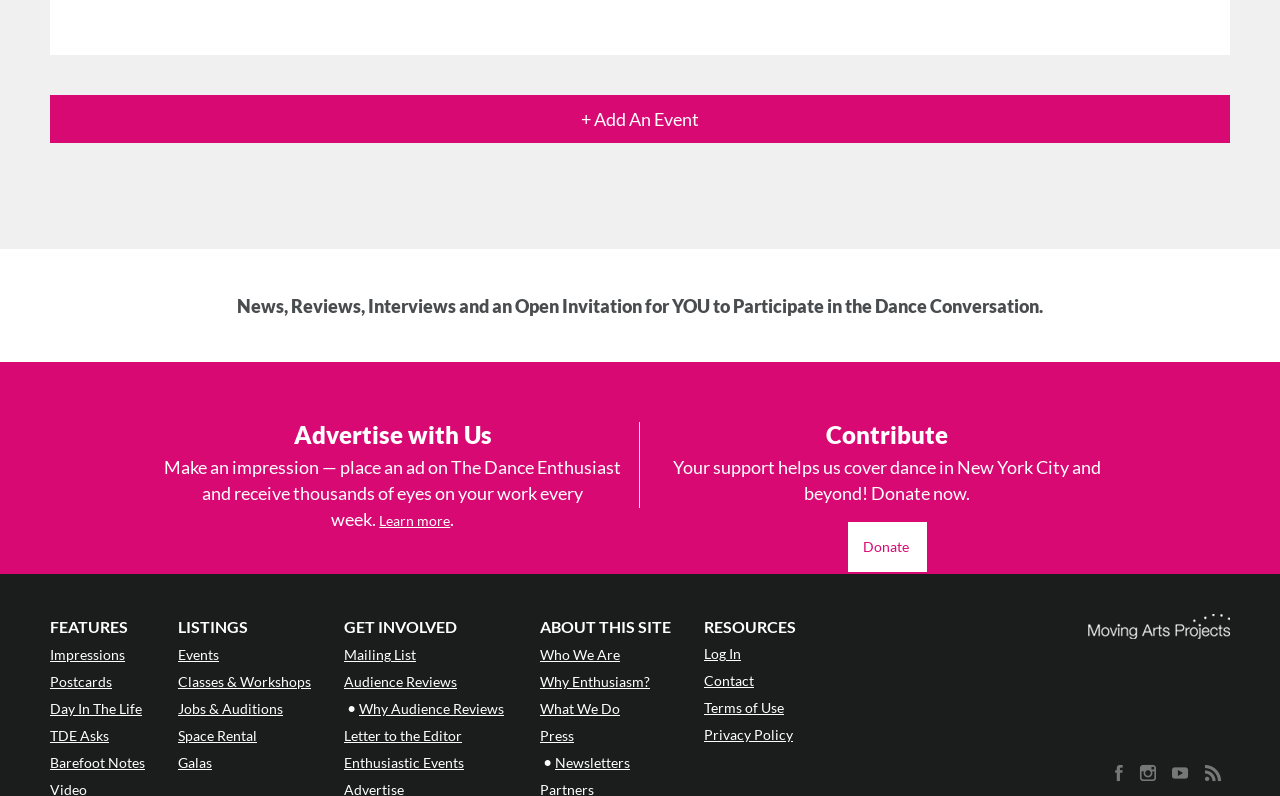How can I support this website?
Please describe in detail the information shown in the image to answer the question.

The webpage has a link 'Donate' and a static text 'Your support helps us cover dance in New York City and beyond! Donate now.', suggesting that users can support the website by donating.